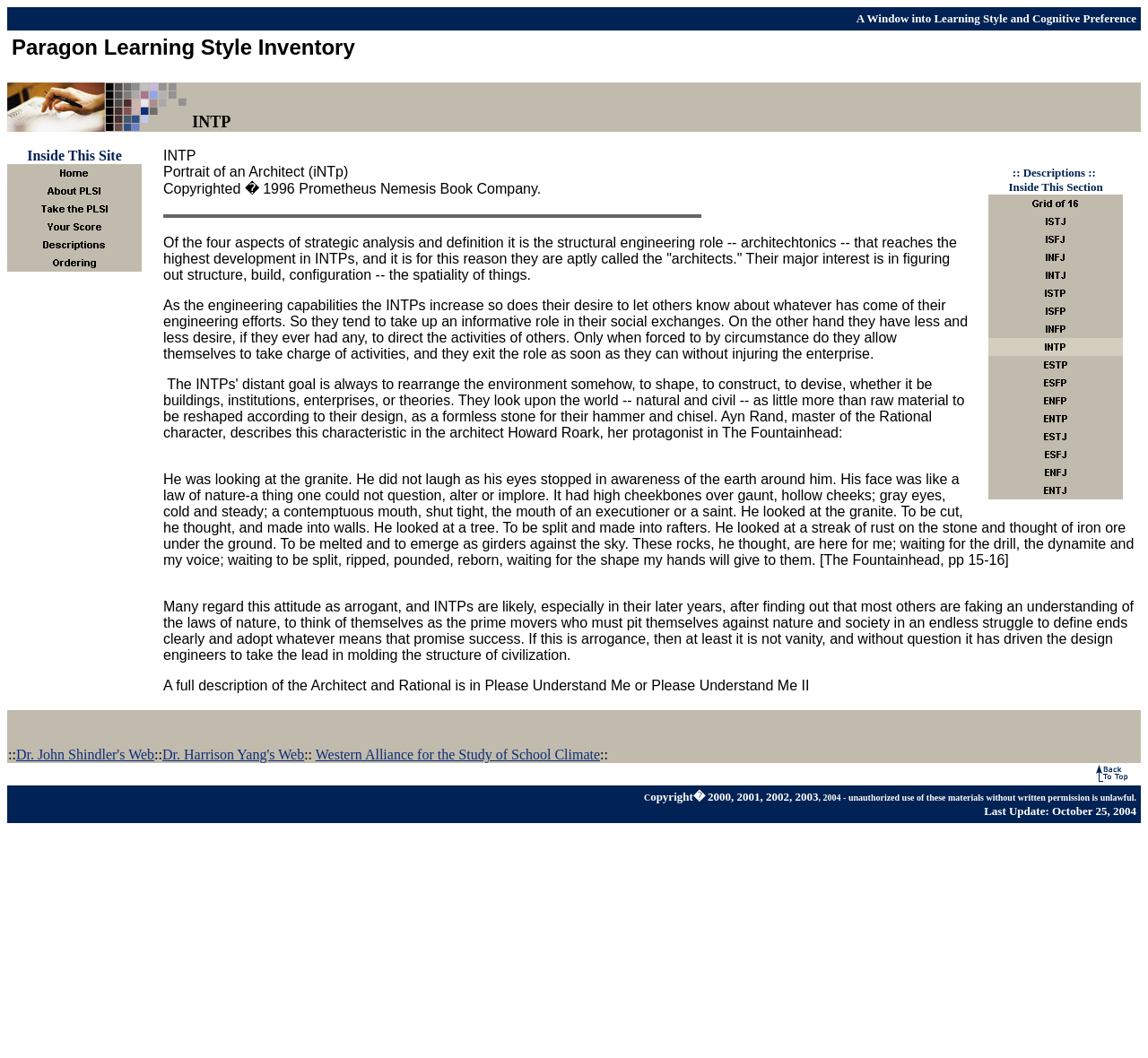Locate the bounding box coordinates of the segment that needs to be clicked to meet this instruction: "View the 'INTP' portrait".

[0.142, 0.14, 0.171, 0.154]